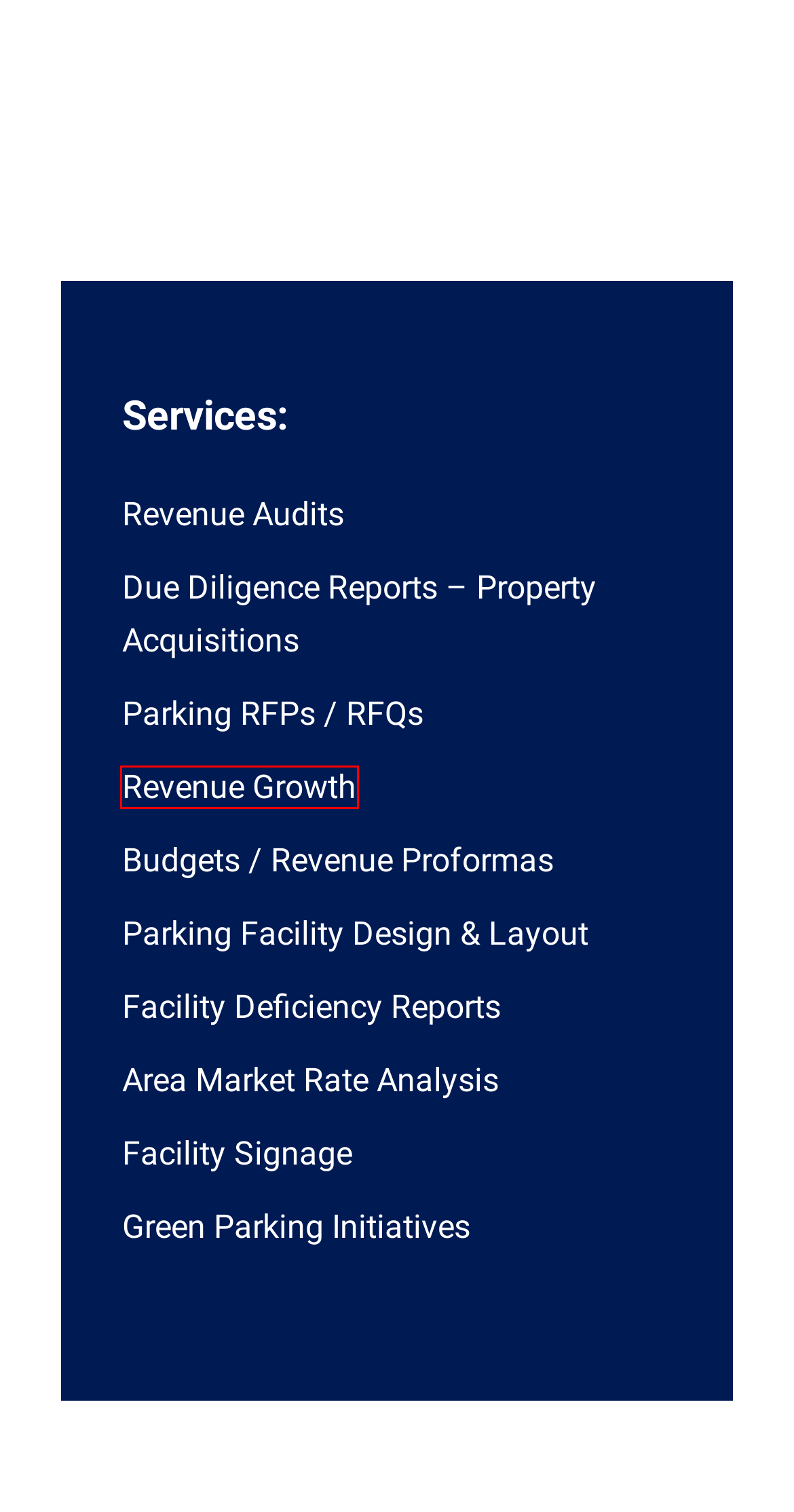Review the screenshot of a webpage which includes a red bounding box around an element. Select the description that best fits the new webpage once the element in the bounding box is clicked. Here are the candidates:
A. Audit Park |   Facility Deficiency Reports
B. Audit Park |   Green Parking Initiatives
C. Audit Park |   Revenue Audits
D. Audit Park |   Parking Facility Design & Layout
E. Audit Park |   Due Diligence Reports – Property Acquisitions
F. Audit Park |   Area Market Rate Analysis
G. Audit Park |   Parking RFPs / RFQs
H. Audit Park |   Revenue Growth

H